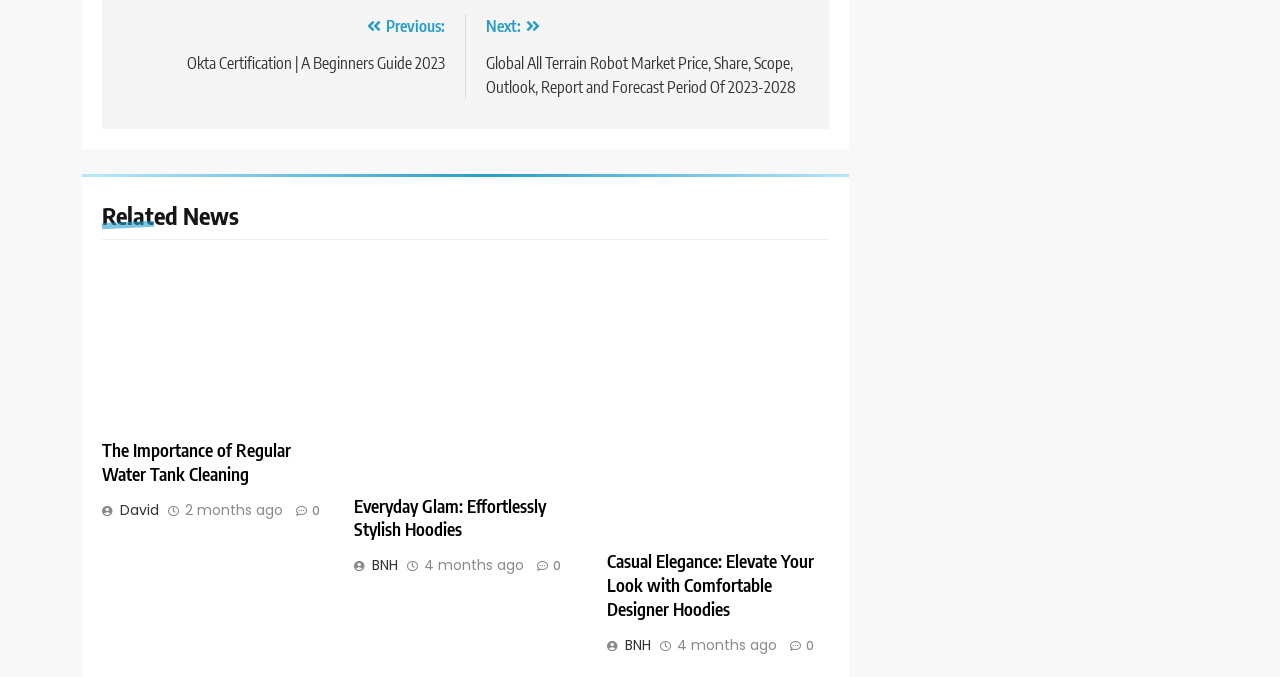What is the previous post about?
Could you give a comprehensive explanation in response to this question?

The previous post is about Okta Certification, which can be inferred from the link 'Previous: Okta Certification | A Beginners Guide 2023' at the top of the webpage.